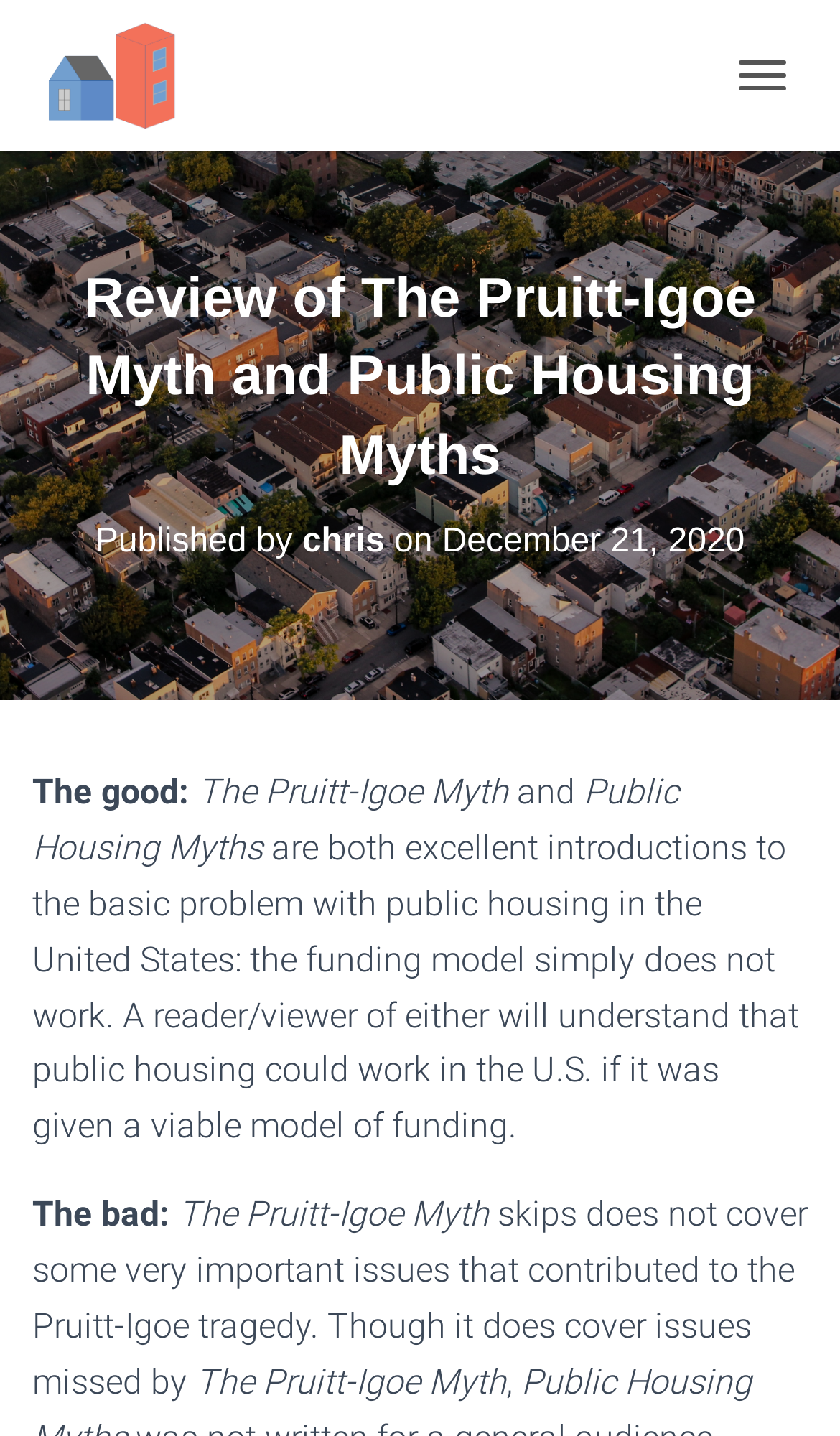How many sections are there in the article?
Give a comprehensive and detailed explanation for the question.

The article has two sections, 'The good:' and 'The bad:', which are indicated by the StaticText elements with these titles.